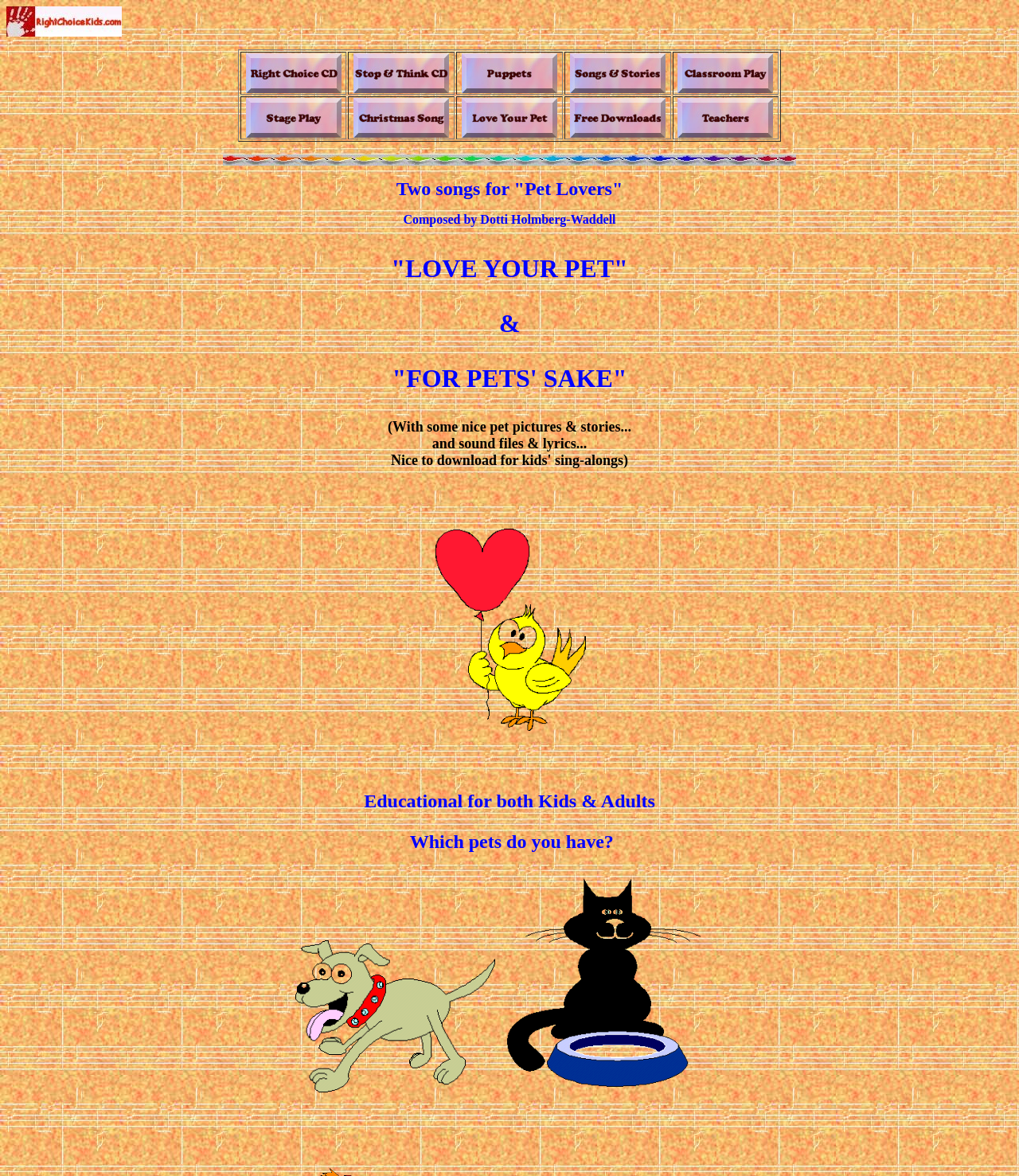What is the purpose of the website?
Refer to the image and give a detailed response to the question.

The purpose of the website is educational, as stated in the StaticText 'Educational for both Kids & Adults' at coordinates [0.357, 0.672, 0.643, 0.69].